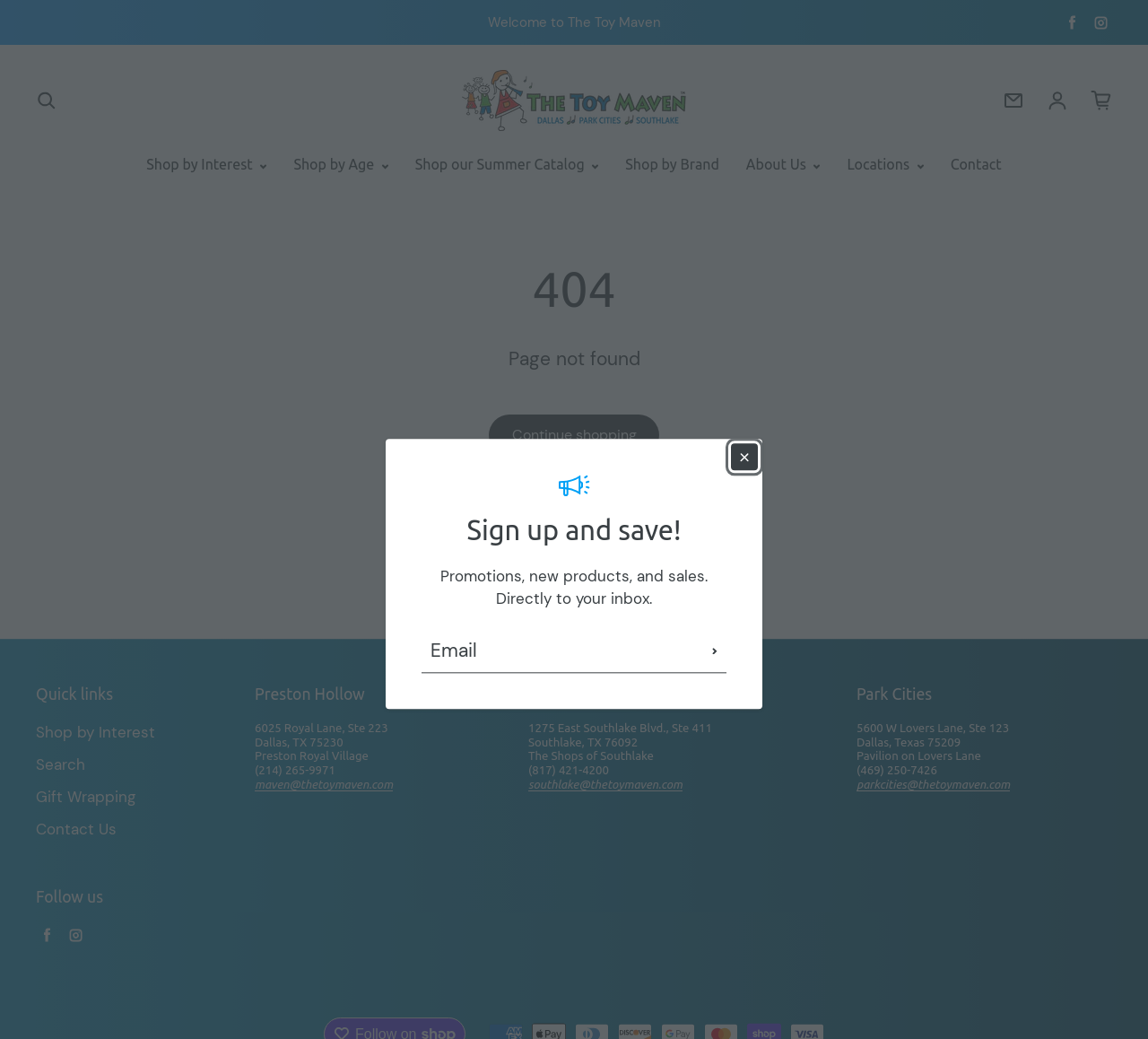Analyze and describe the webpage in a detailed narrative.

This webpage appears to be an error page for The Toy Maven, a local family-owned toy store, with a 404 Not Found message. At the top of the page, there is a link to skip to the content. Below that, there is a heading that reads "Welcome to The Toy Maven" and a search button. On the top right corner, there are links to Facebook and Instagram, as well as a button to open an email popup.

The main content of the page is divided into sections. The first section displays a 404 error message, with a heading that reads "Page not found" and a link to continue shopping. Below that, there is a section with quick links, including links to shop by interest, search, gift wrapping, and contact us.

The next section displays information about the store's locations, including Preston Hollow, Southlake, and Park Cities. Each location has a heading with the location name, followed by the address, phone number, and email address.

On the bottom left corner, there is a section that invites users to follow The Toy Maven on Facebook and Instagram. On the bottom right corner, there is a section to sign up for promotions, new products, and sales via email. This section includes a heading, a text box to enter an email address, and a subscribe button.